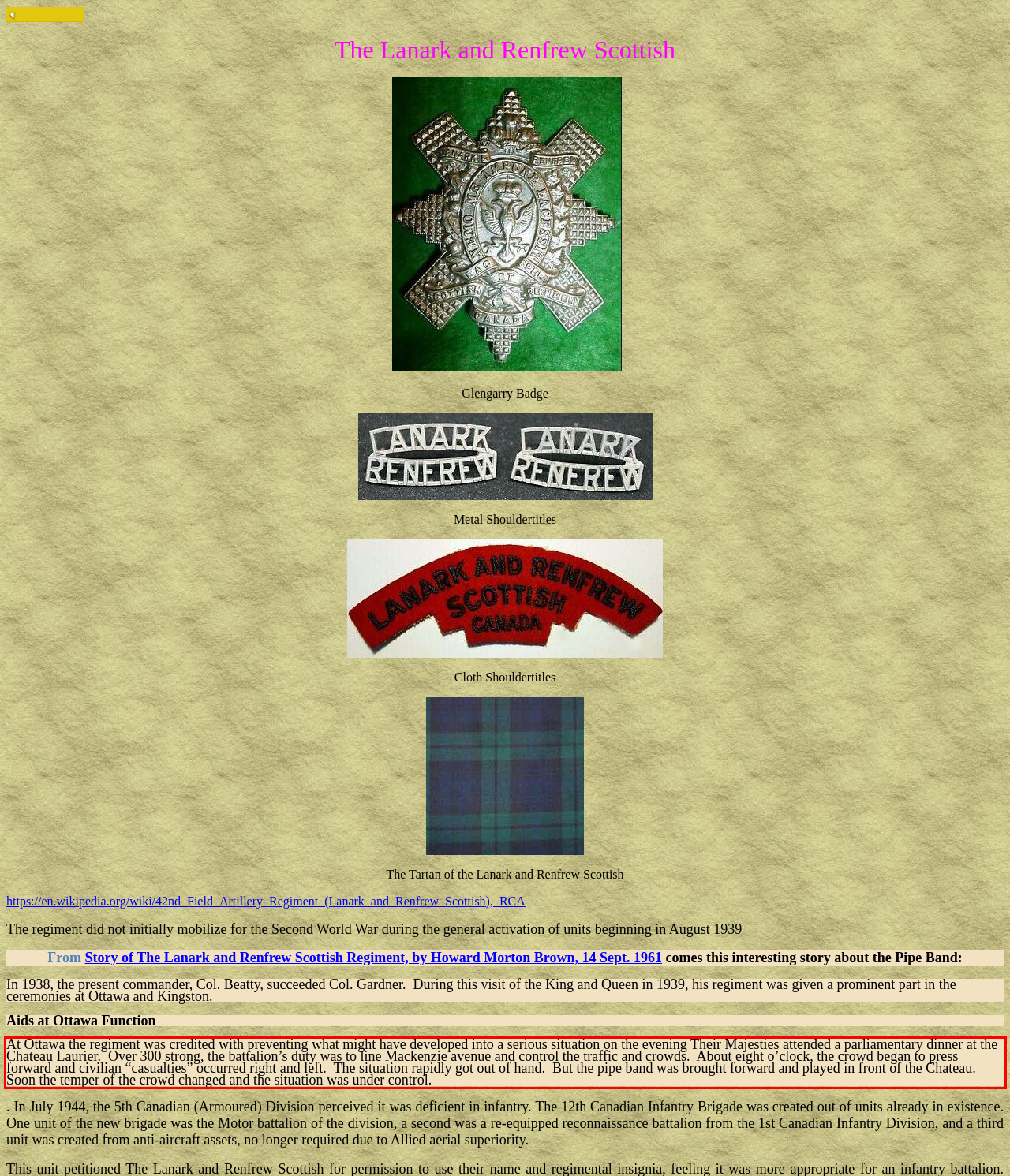View the screenshot of the webpage and identify the UI element surrounded by a red bounding box. Extract the text contained within this red bounding box.

At Ottawa the regiment was credited with preventing what might have developed into a serious situation on the evening Their Majesties attended a parliamentary dinner at the Chateau Laurier. Over 300 strong, the battalion’s duty was to line Mackenzie avenue and control the traffic and crowds. About eight o’clock, the crowd began to press forward and civilian “casualties” occurred right and left. The situation rapidly got out of hand. But the pipe band was brought forward and played in front of the Chateau. Soon the temper of the crowd changed and the situation was under control.